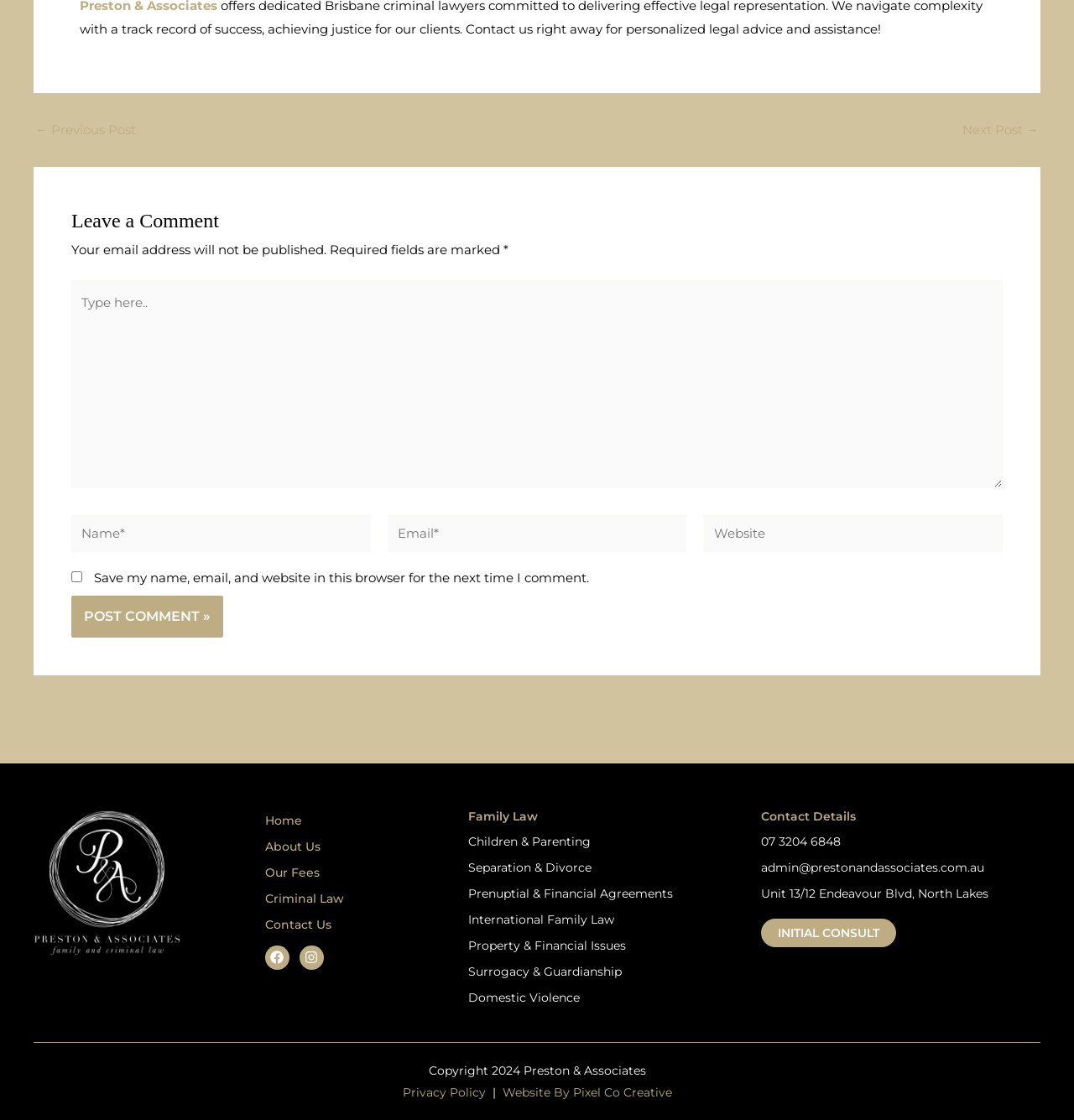How many types of family law services are listed?
Use the information from the image to give a detailed answer to the question.

There are seven types of family law services listed, which are Children & Parenting, Separation & Divorce, Prenuptial & Financial Agreements, International Family Law, Property & Financial Issues, Surrogacy & Guardianship, and Domestic Violence.